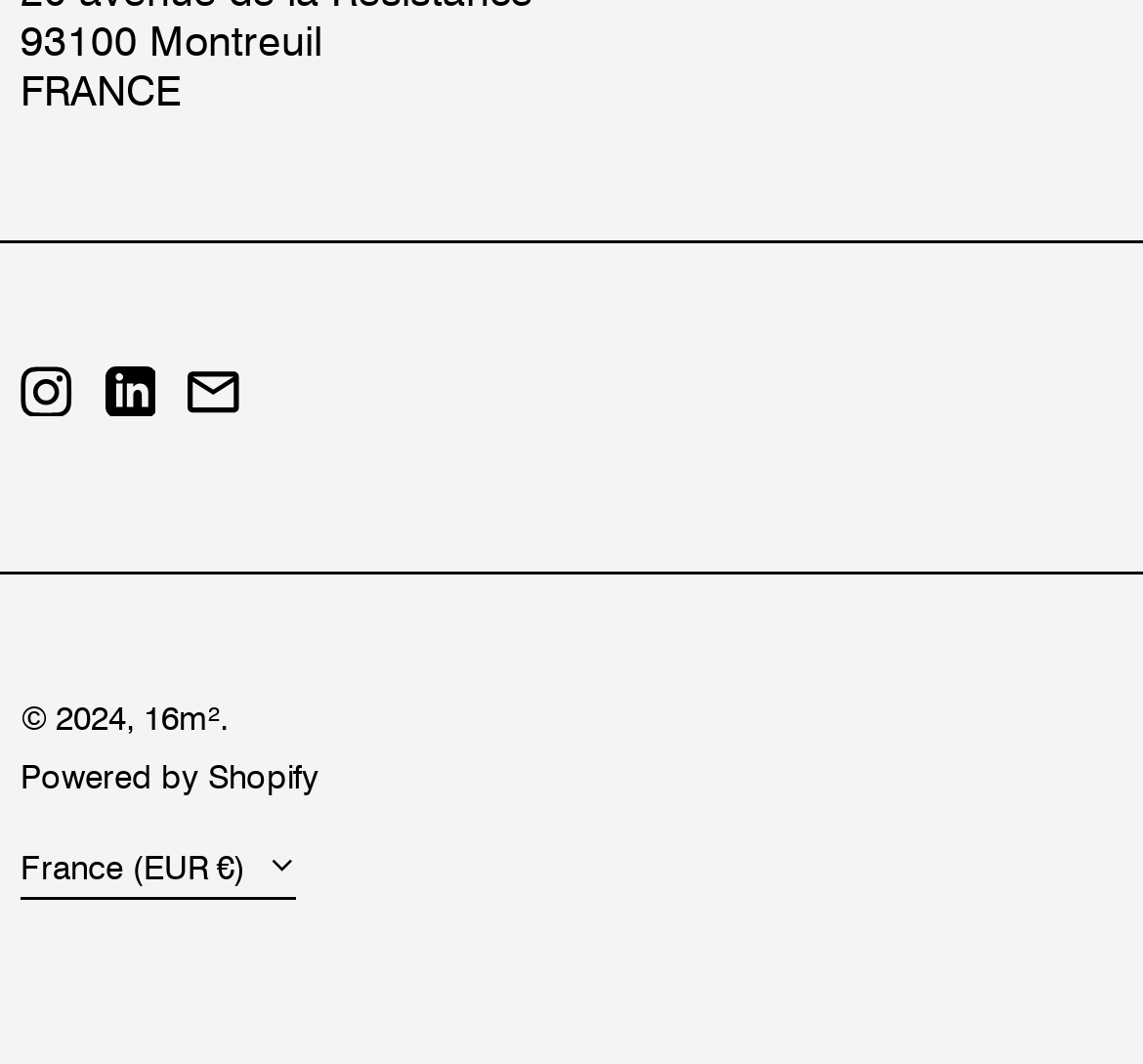Please find and report the bounding box coordinates of the element to click in order to perform the following action: "Visit 16m² website". The coordinates should be expressed as four float numbers between 0 and 1, in the format [left, top, right, bottom].

[0.126, 0.653, 0.192, 0.694]